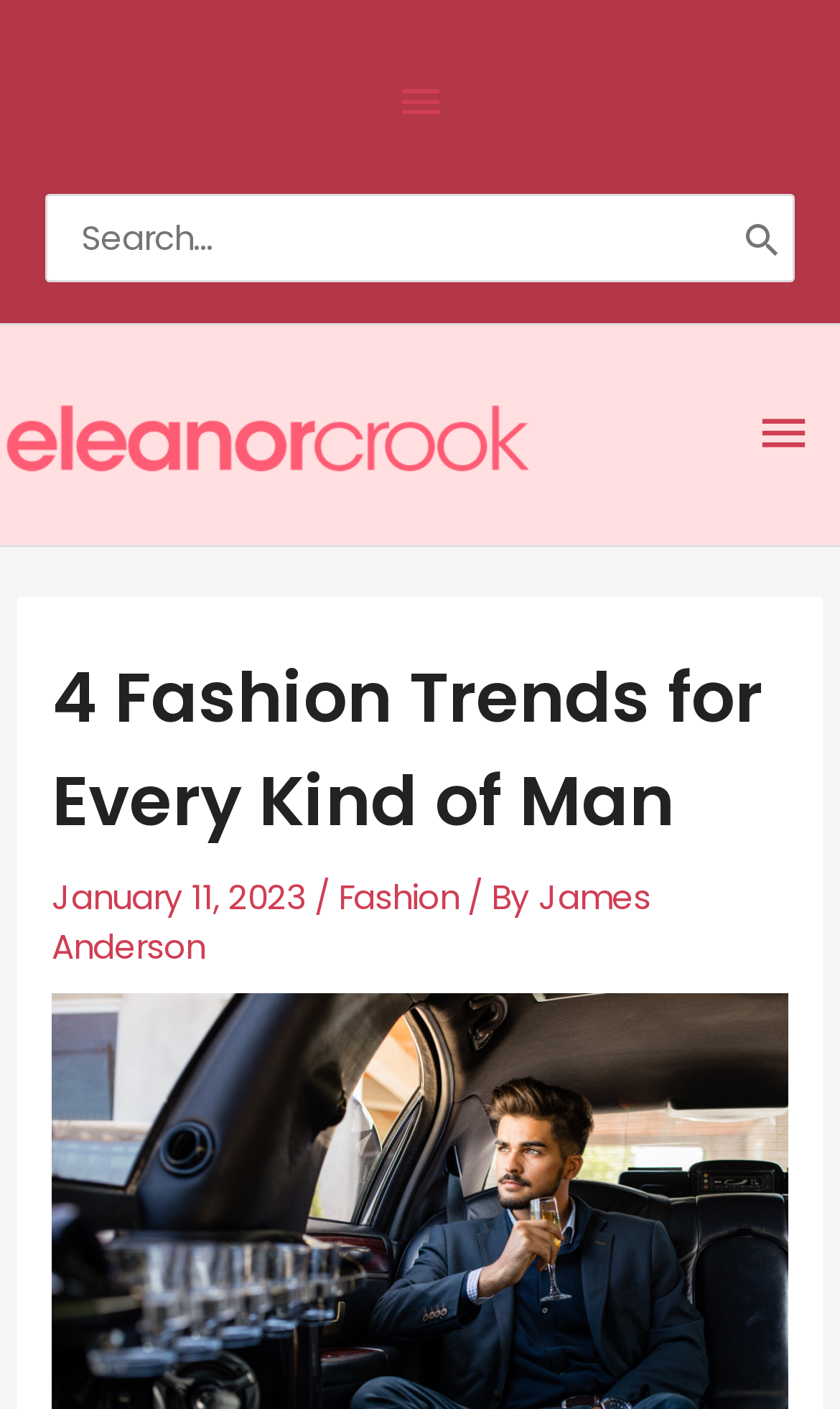Please give a succinct answer using a single word or phrase:
What is the date of the article?

January 11, 2023